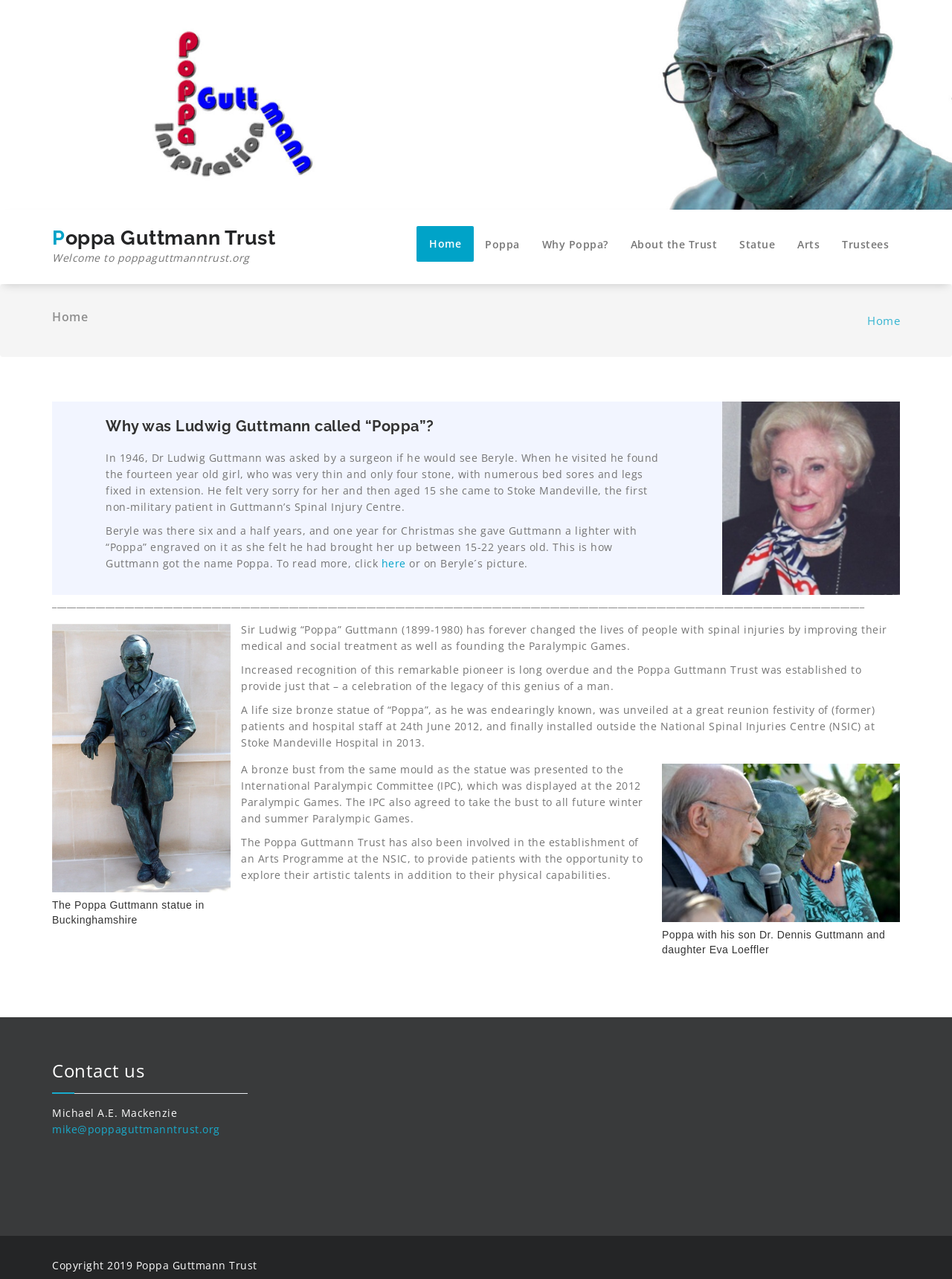Please give a succinct answer to the question in one word or phrase:
What is the name of the trust?

Poppa Guttmann Trust